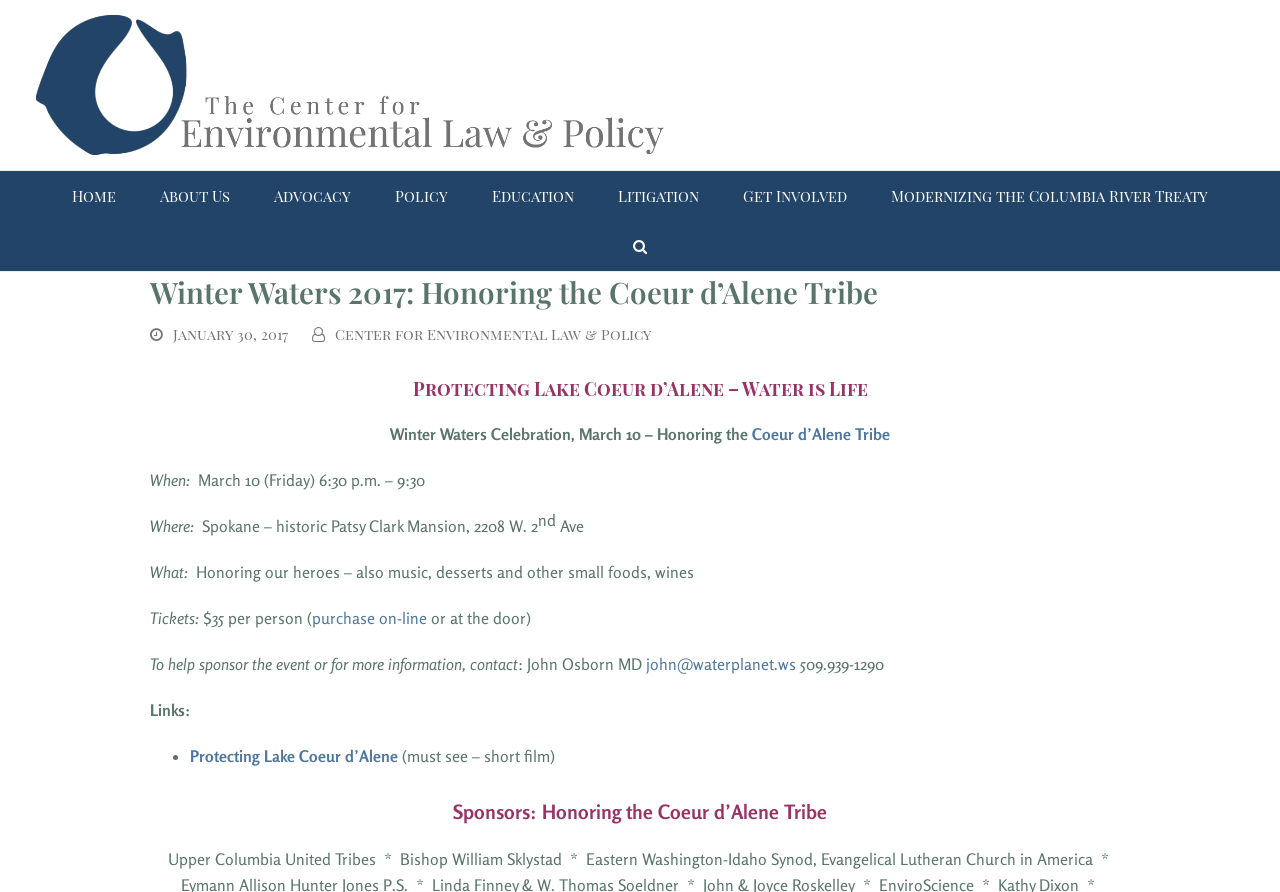Find the bounding box coordinates for the area you need to click to carry out the instruction: "Click the 'Home' link". The coordinates should be four float numbers between 0 and 1, indicated as [left, top, right, bottom].

[0.041, 0.192, 0.106, 0.248]